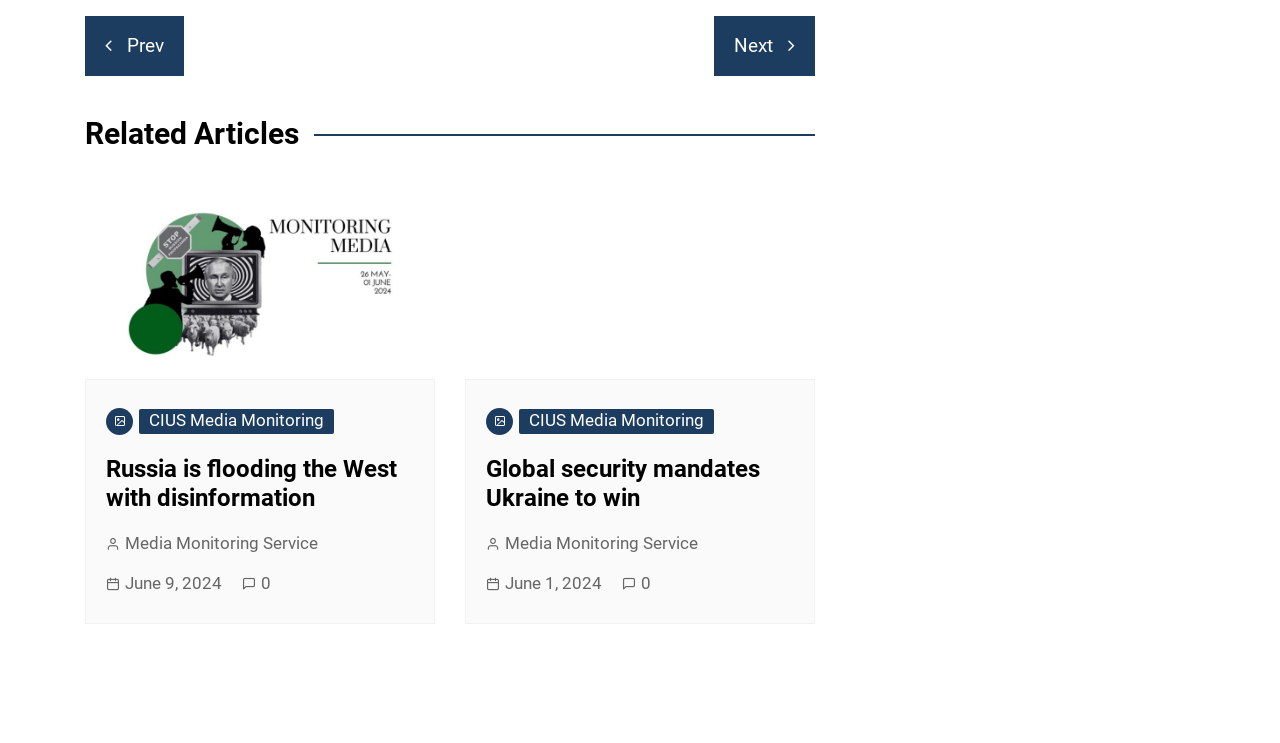Please pinpoint the bounding box coordinates for the region I should click to adhere to this instruction: "Click on the 'Prev' button".

[0.066, 0.021, 0.144, 0.102]